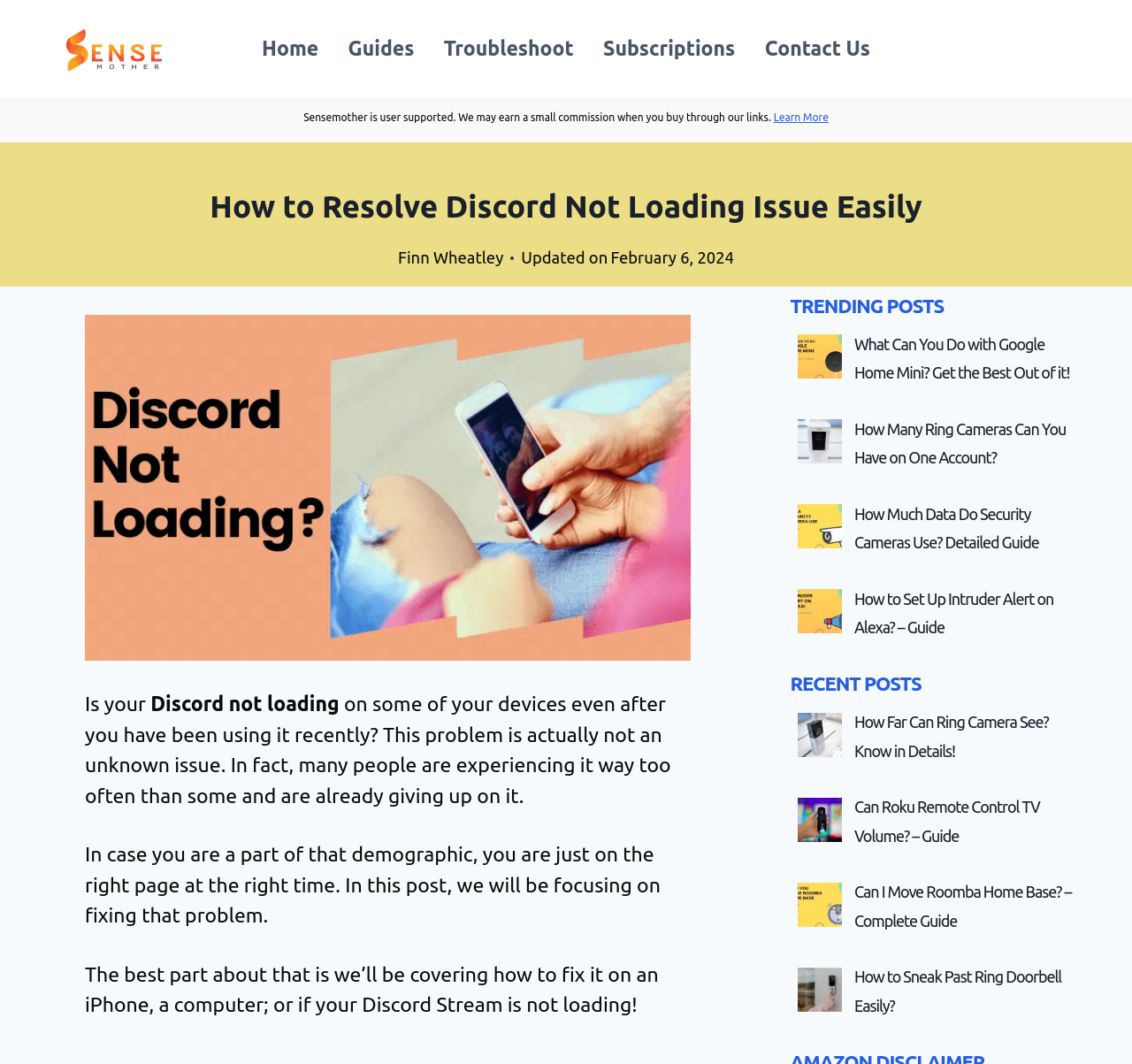Predict the bounding box coordinates of the area that should be clicked to accomplish the following instruction: "Click the 'Home' link". The bounding box coordinates should consist of four float numbers between 0 and 1, i.e., [left, top, right, bottom].

[0.218, 0.02, 0.294, 0.072]